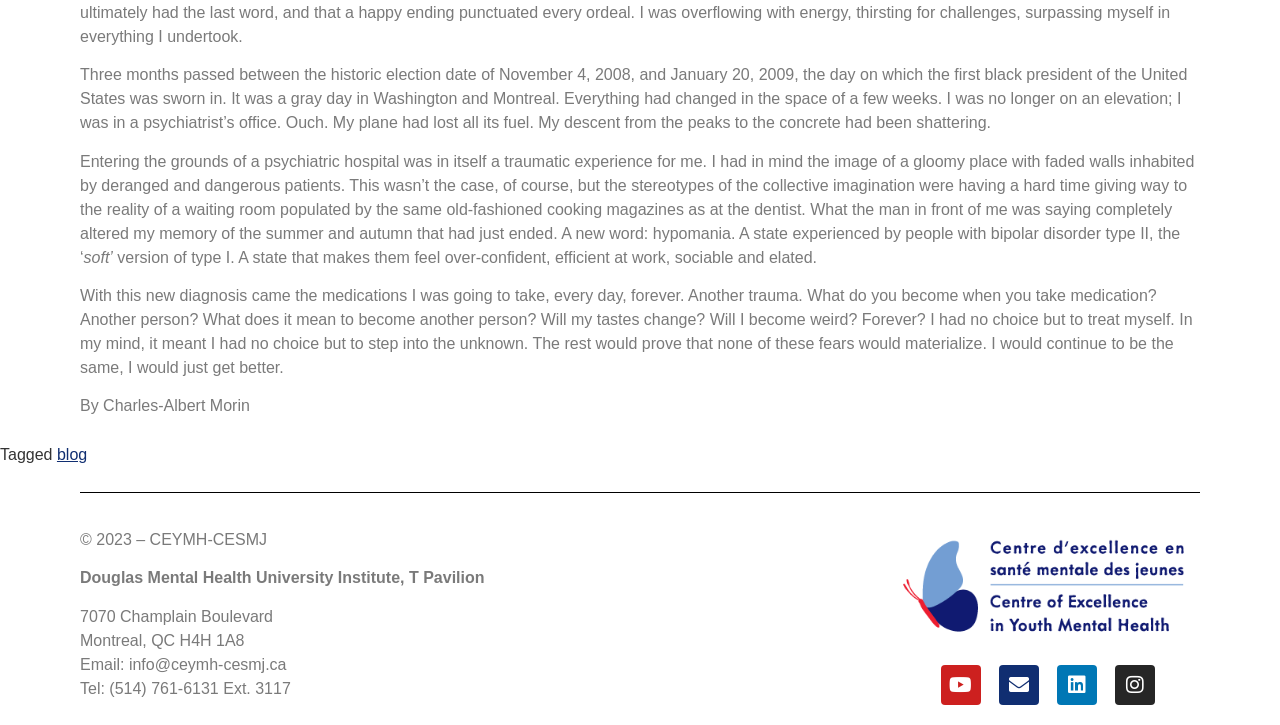Identify and provide the bounding box coordinates of the UI element described: "Linkedin". The coordinates should be formatted as [left, top, right, bottom], with each number being a float between 0 and 1.

[0.825, 0.917, 0.857, 0.973]